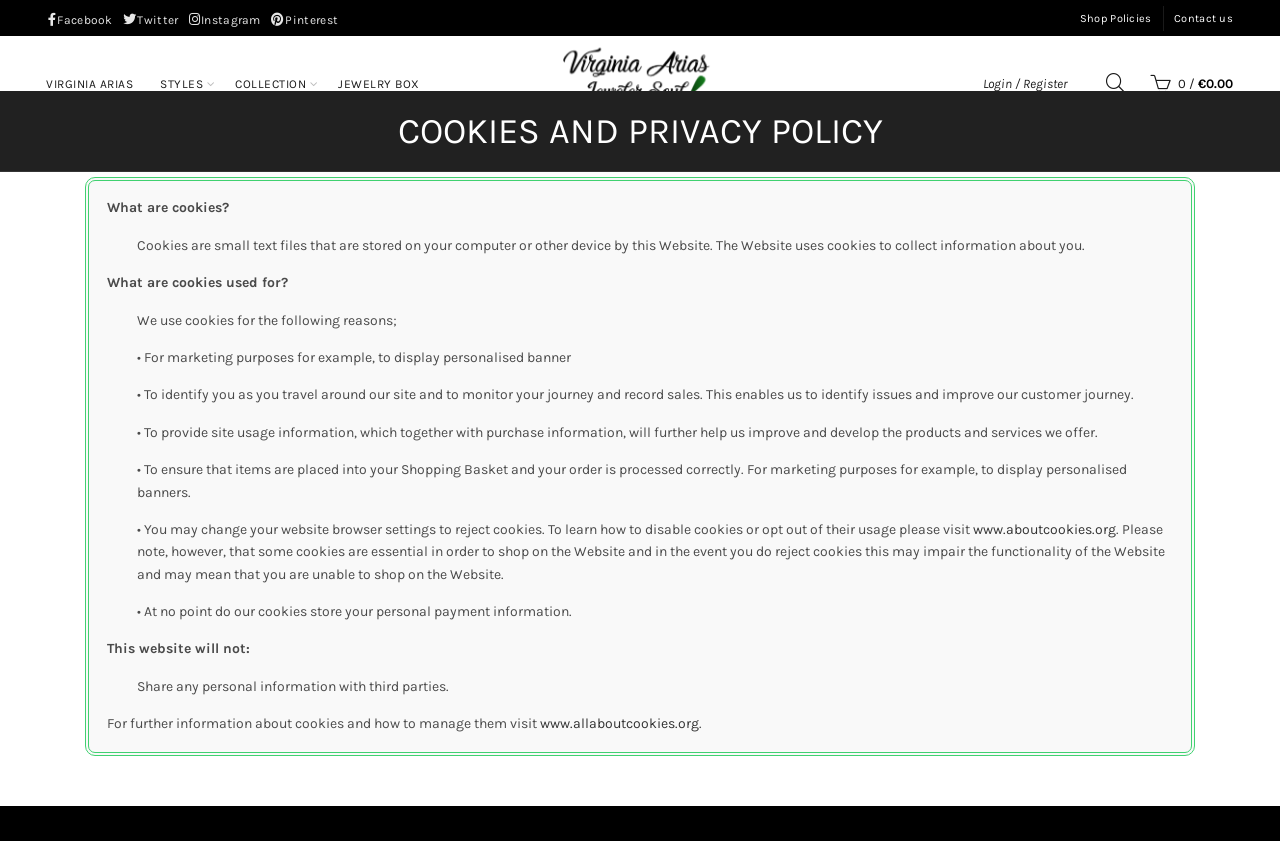Find and specify the bounding box coordinates that correspond to the clickable region for the instruction: "Click on Facebook link".

[0.037, 0.015, 0.088, 0.032]